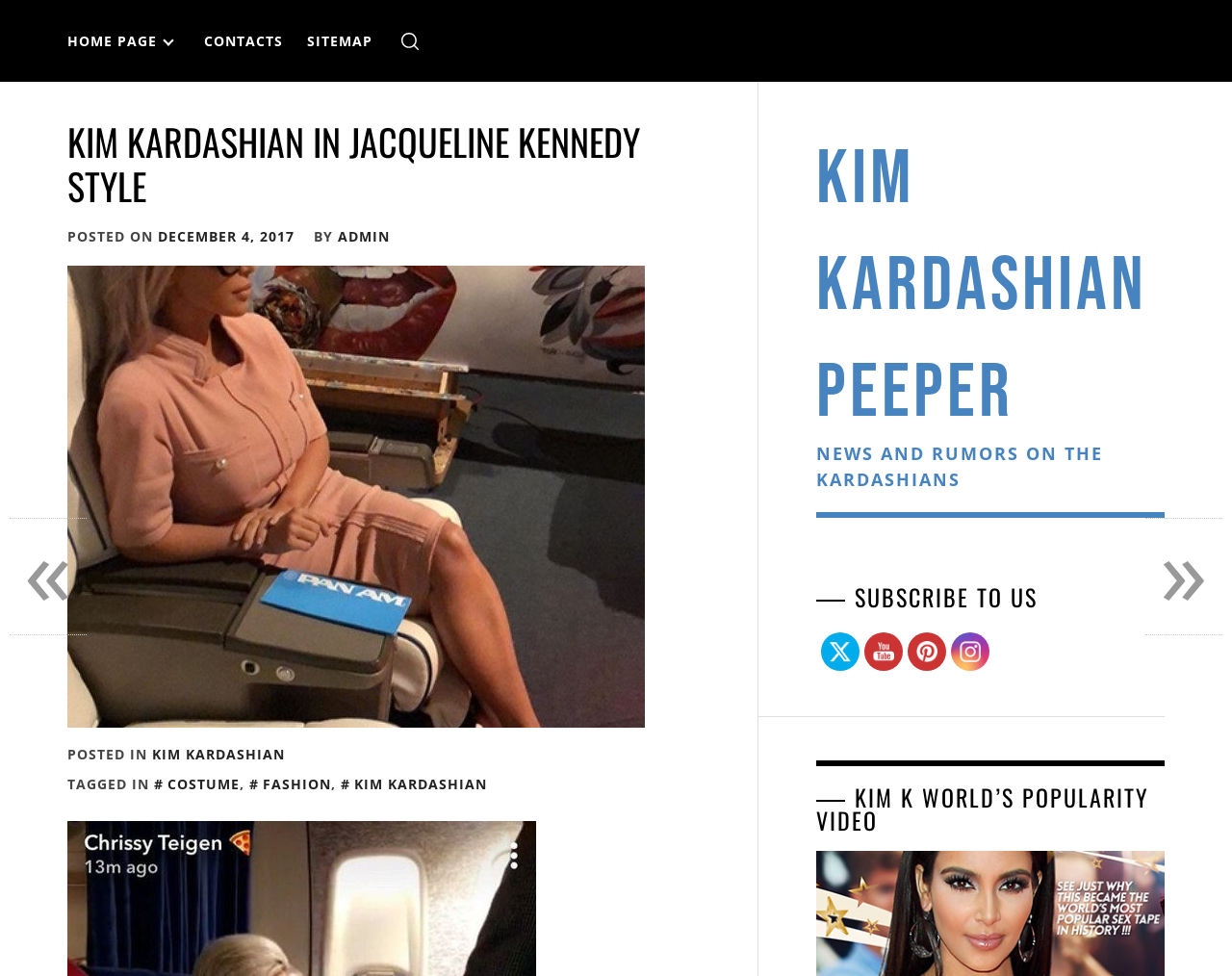What is the name of the celebrity in the article?
Please respond to the question with as much detail as possible.

The name of the celebrity is mentioned in the header 'KIM KARDASHIAN IN JACQUELINE KENNEDY STYLE' and also in the link 'KIM KARDASHIAN PEEPER' and 'KIM KARDASHIAN'.